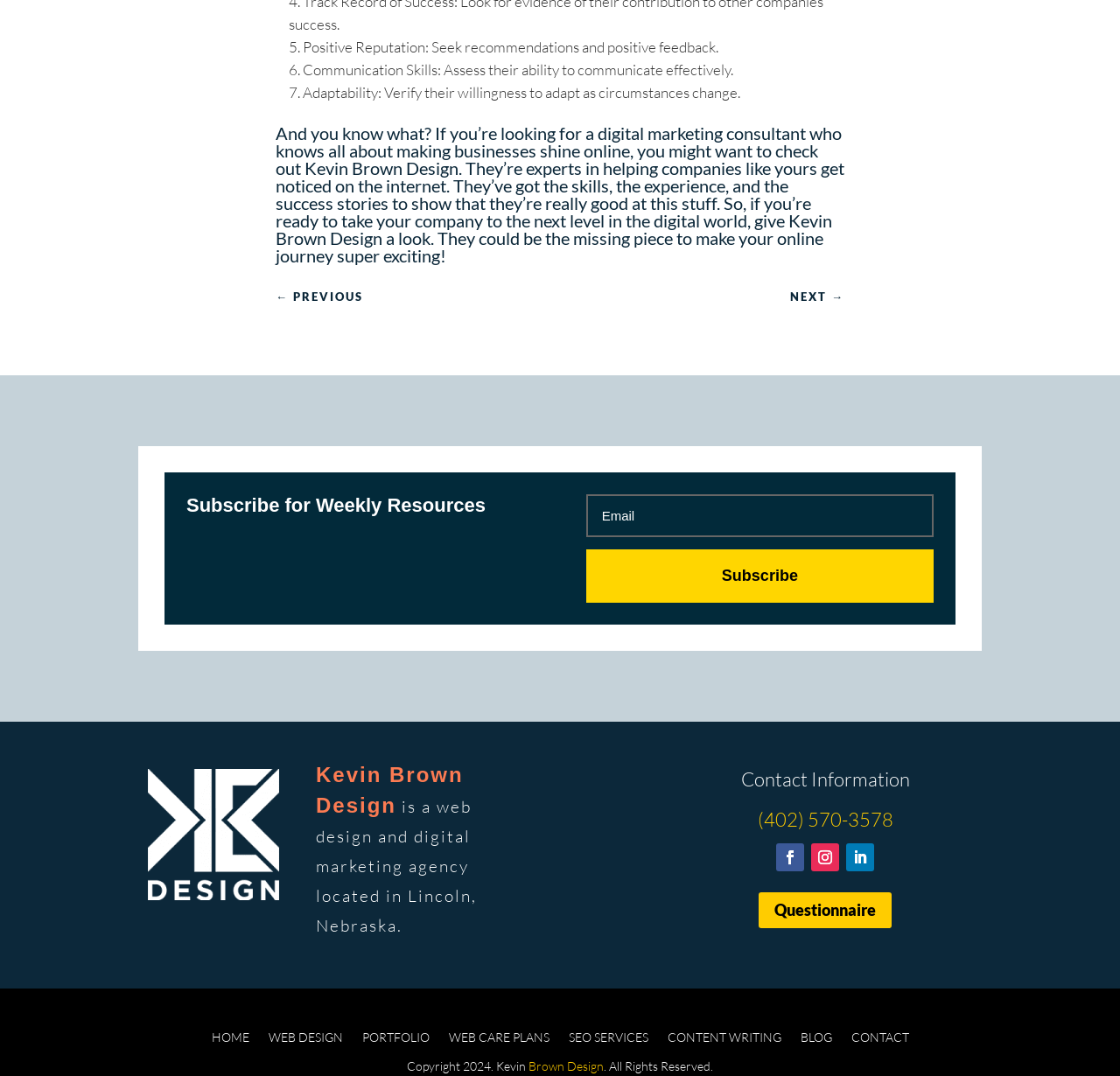Using the image as a reference, answer the following question in as much detail as possible:
What is the location of Kevin Brown Design?

The webpage mentions 'is a web design and digital marketing agency located in Lincoln, Nebraska.' This indicates that Kevin Brown Design is located in Lincoln, Nebraska.